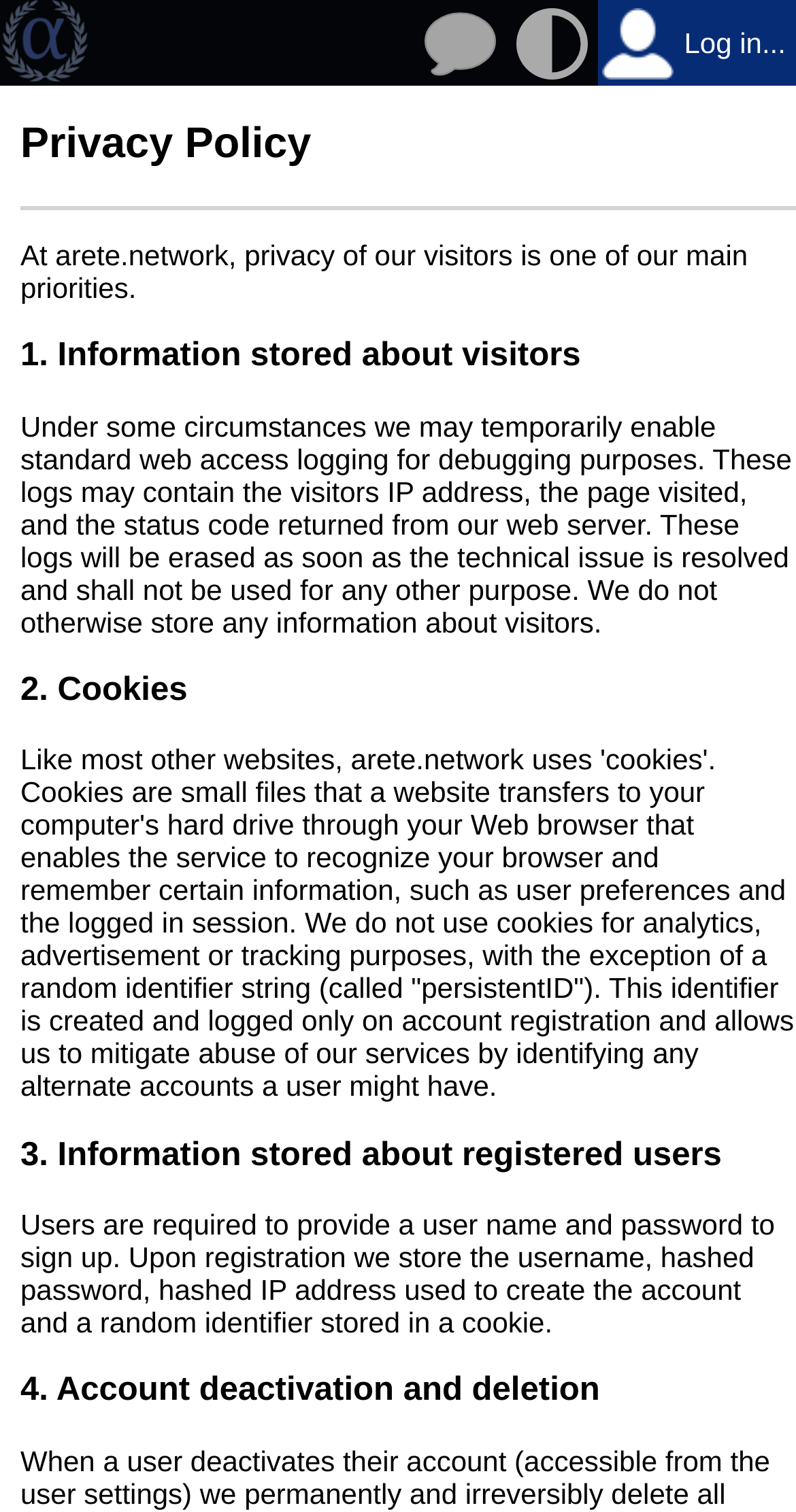Find the bounding box of the UI element described as: "Log in...". The bounding box coordinates should be given as four float values between 0 and 1, i.e., [left, top, right, bottom].

[0.752, 0.034, 1.0, 0.056]